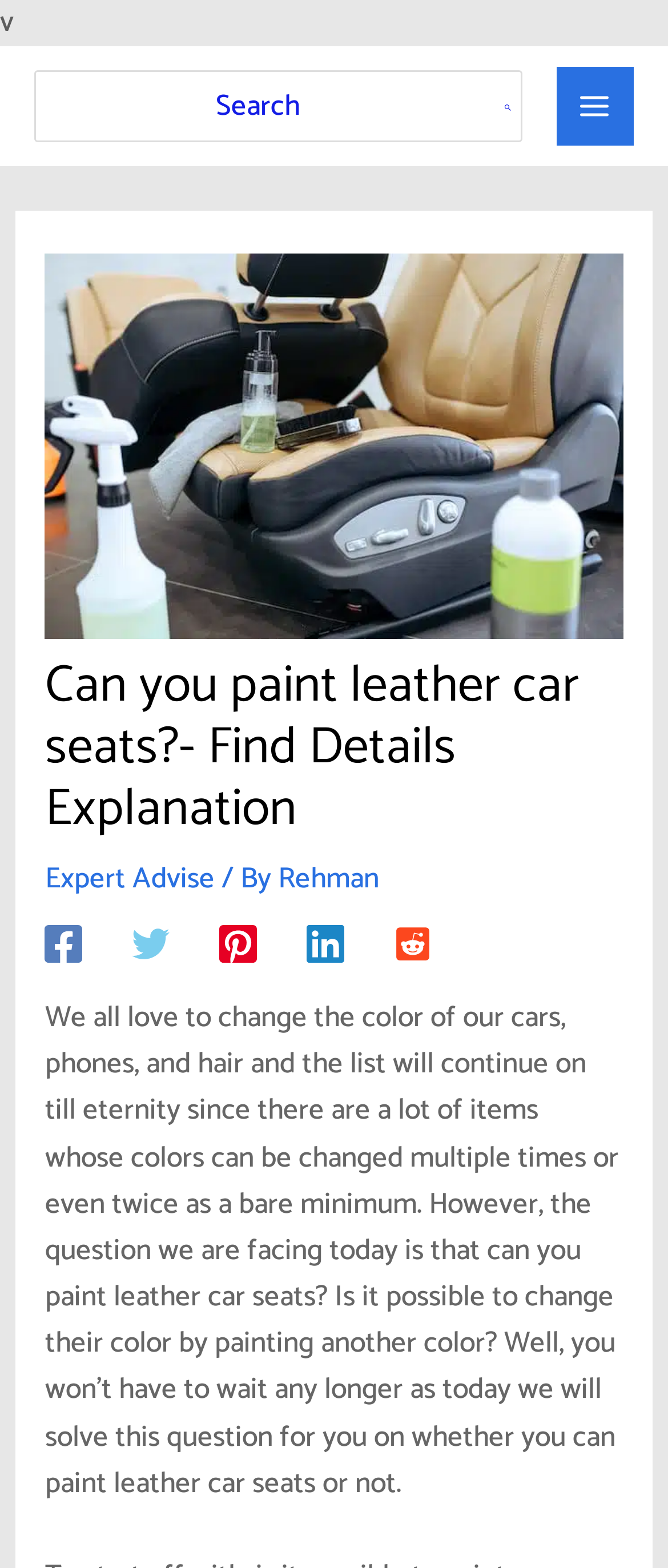Determine the bounding box coordinates for the HTML element described here: "Expert Advise".

[0.067, 0.545, 0.321, 0.576]